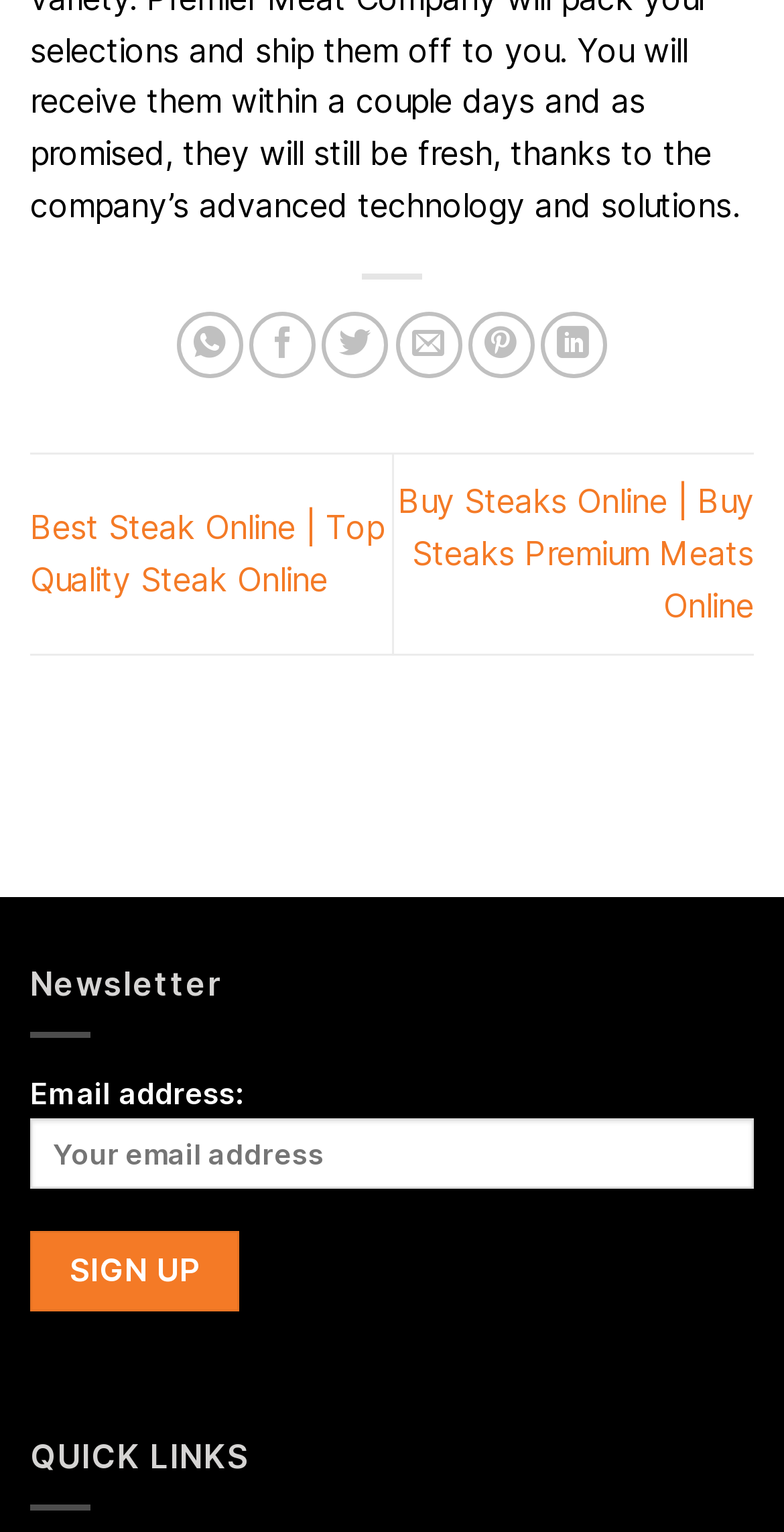Specify the bounding box coordinates of the element's area that should be clicked to execute the given instruction: "Check Bankruptcy". The coordinates should be four float numbers between 0 and 1, i.e., [left, top, right, bottom].

None